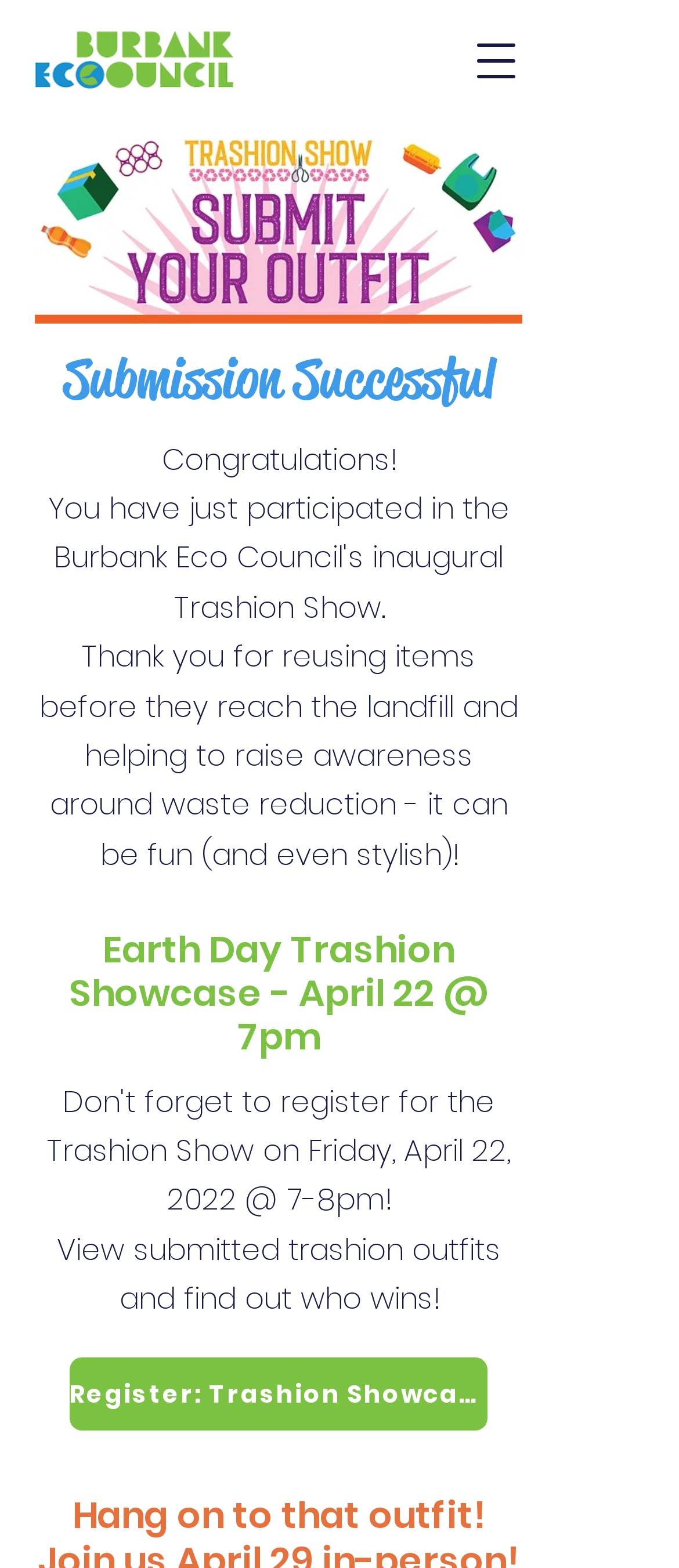What is the purpose of reusing items?
Give a single word or phrase answer based on the content of the image.

to reduce waste